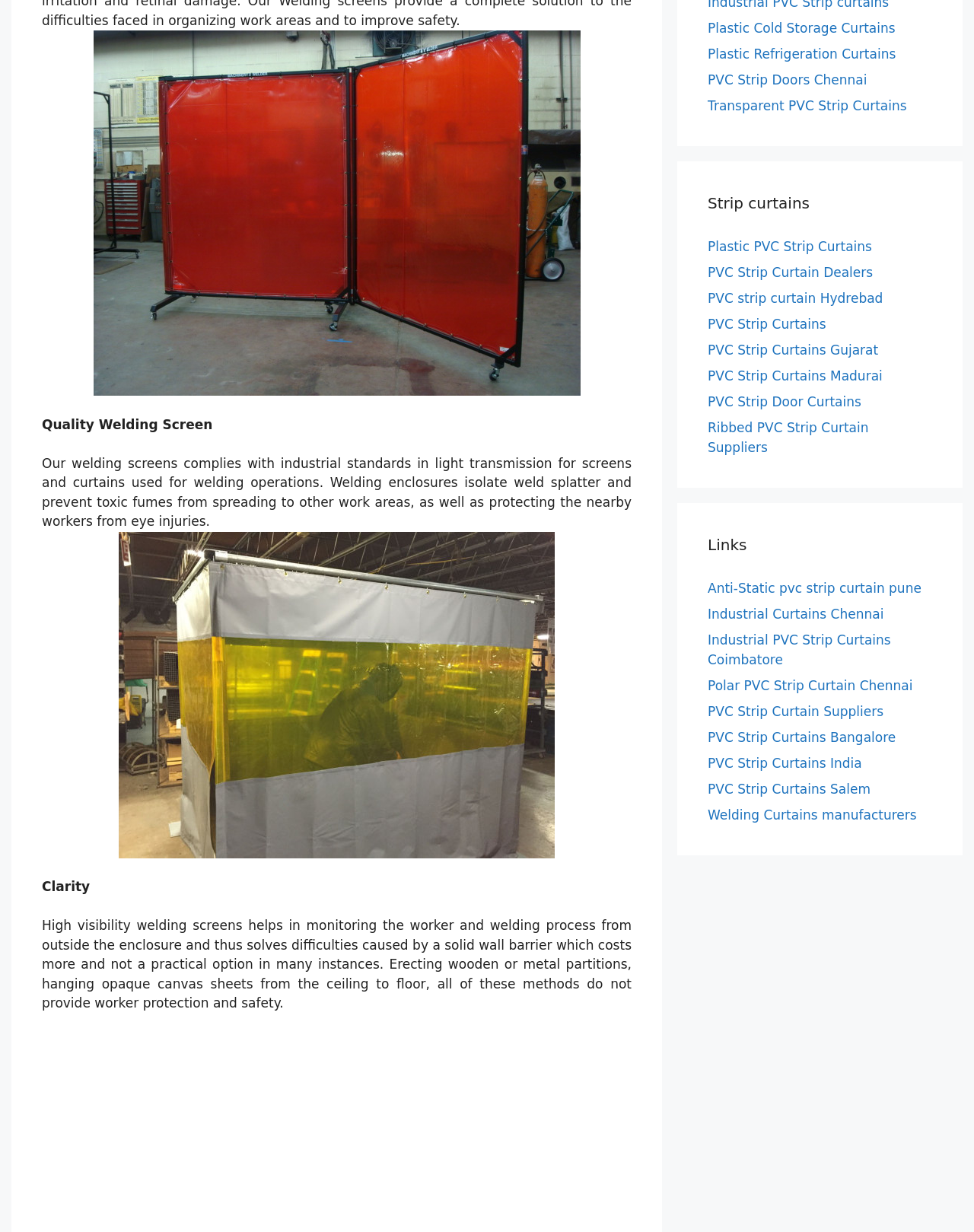Using the provided element description: "Industrial PVC Strip Curtains Coimbatore", identify the bounding box coordinates. The coordinates should be four floats between 0 and 1 in the order [left, top, right, bottom].

[0.727, 0.513, 0.915, 0.541]